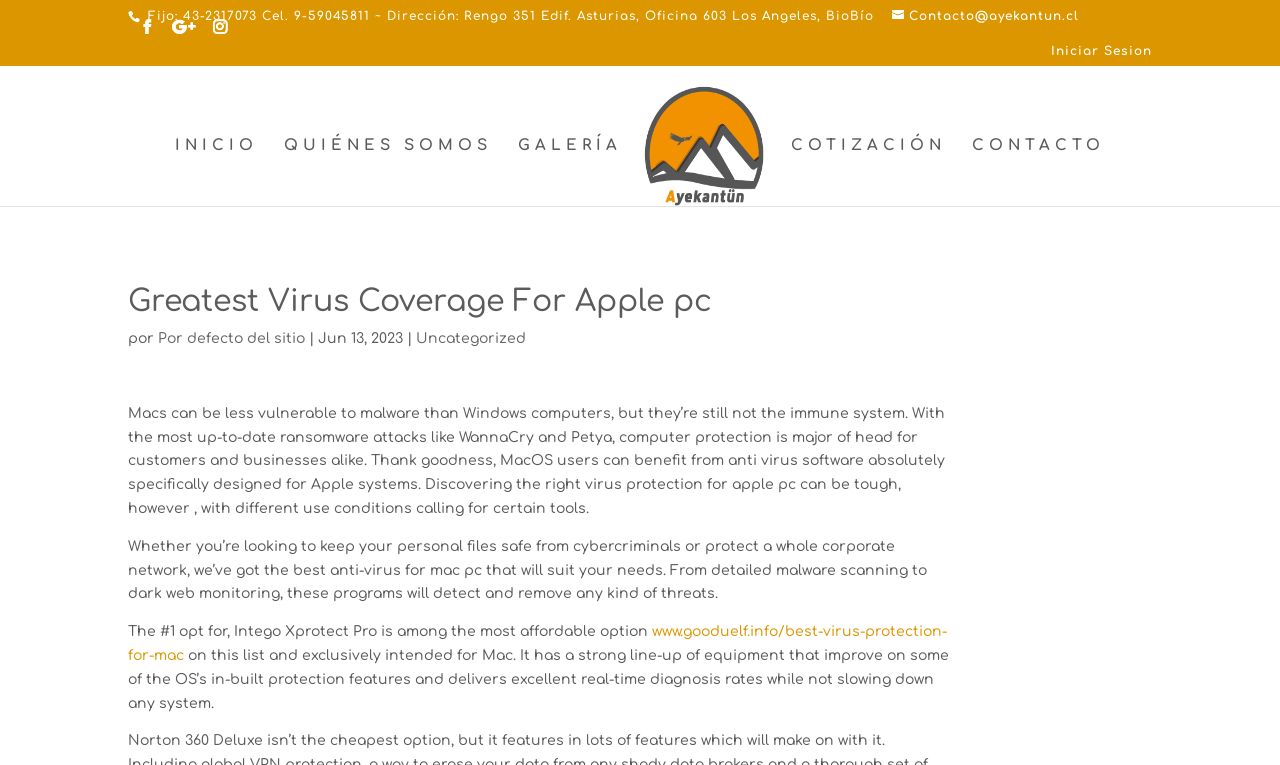Locate the bounding box coordinates of the clickable area to execute the instruction: "Click on the contact email". Provide the coordinates as four float numbers between 0 and 1, represented as [left, top, right, bottom].

[0.697, 0.012, 0.843, 0.03]